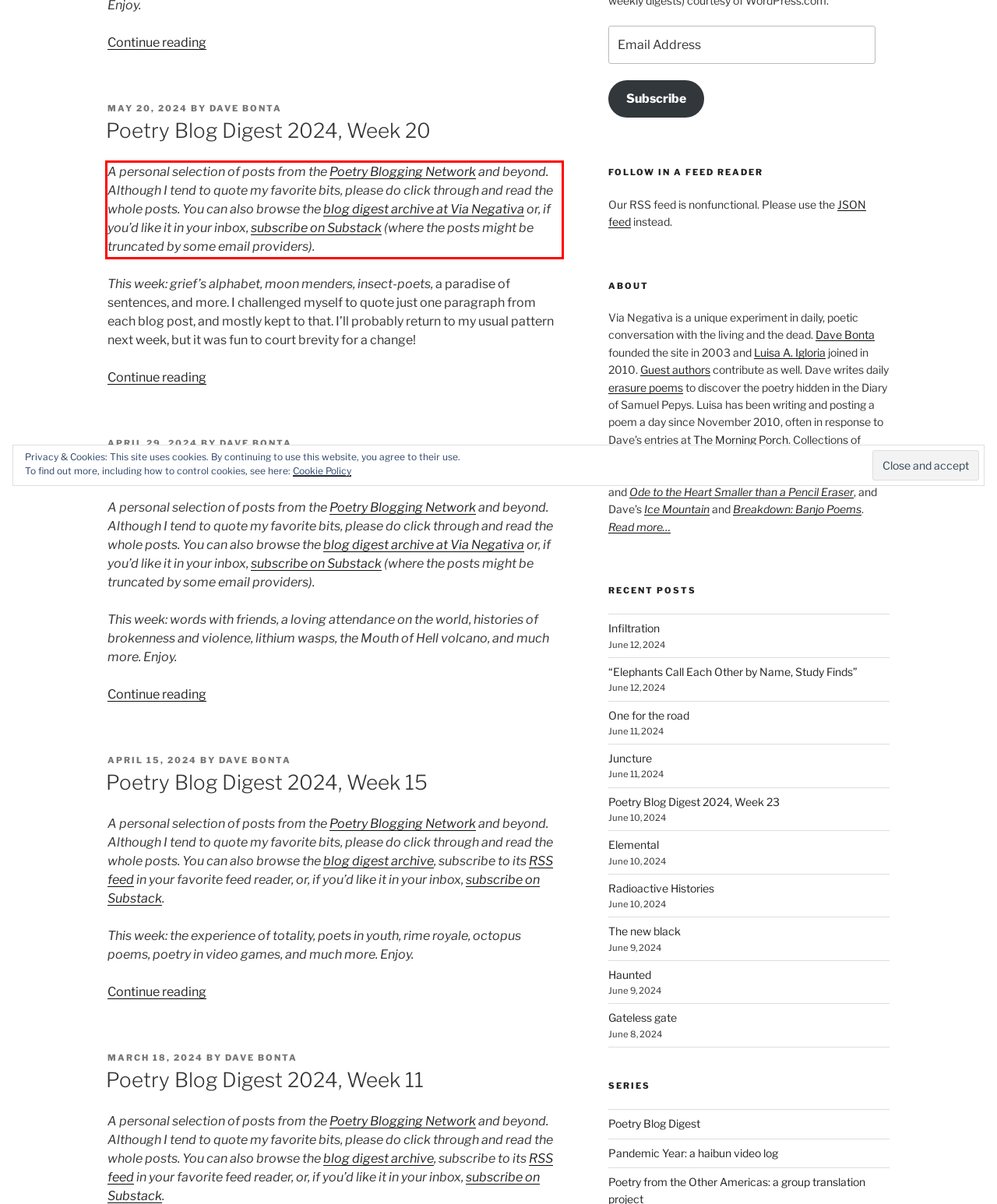You are provided with a webpage screenshot that includes a red rectangle bounding box. Extract the text content from within the bounding box using OCR.

A personal selection of posts from the Poetry Blogging Network and beyond. Although I tend to quote my favorite bits, please do click through and read the whole posts. You can also browse the blog digest archive at Via Negativa or, if you’d like it in your inbox, subscribe on Substack (where the posts might be truncated by some email providers).